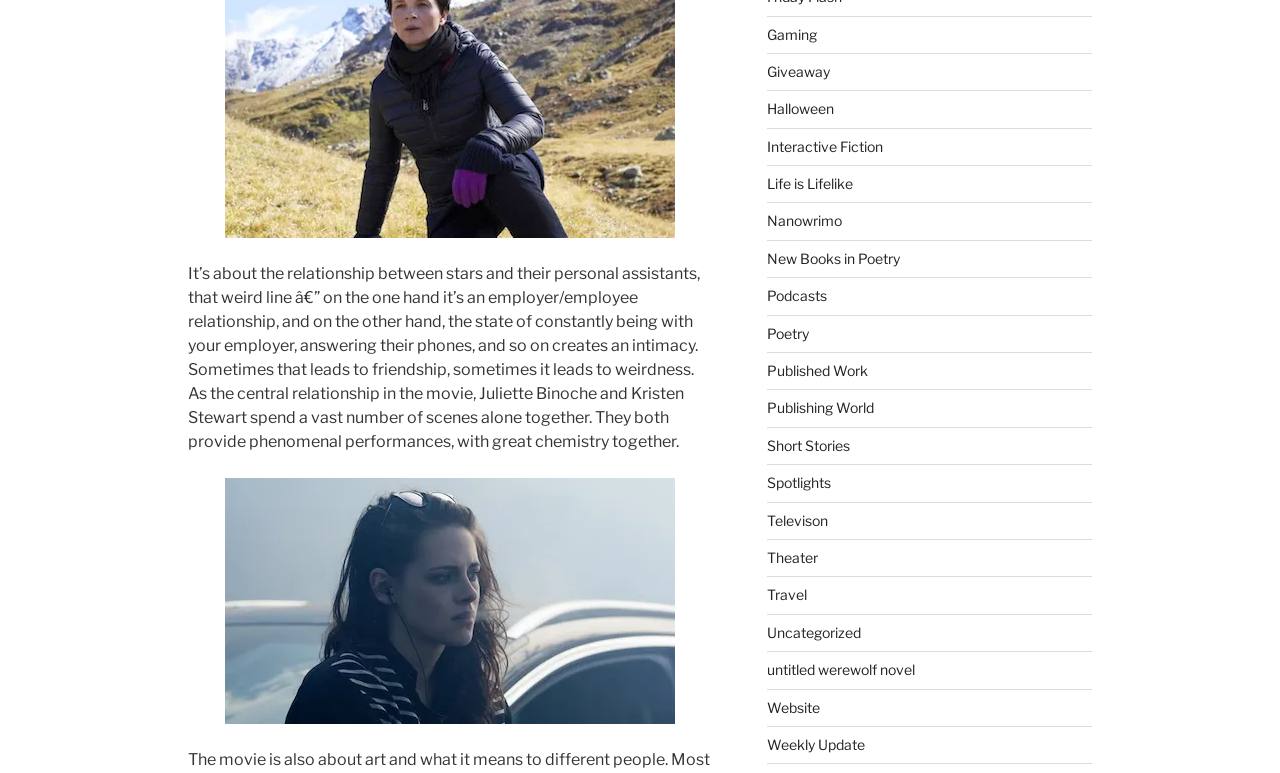Find the bounding box coordinates for the area that should be clicked to accomplish the instruction: "View Published Work".

[0.599, 0.468, 0.678, 0.49]